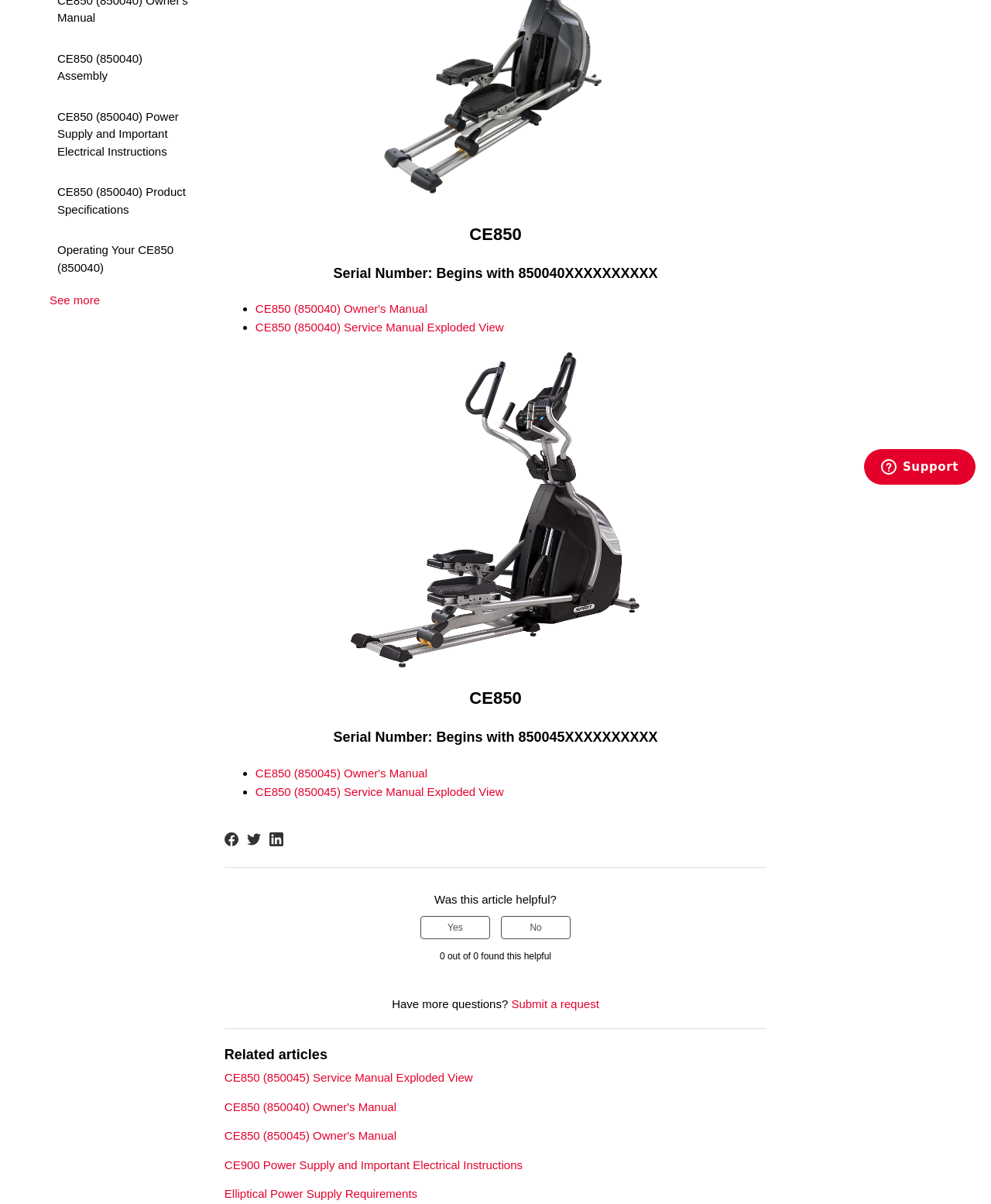Using the webpage screenshot and the element description Yes, determine the bounding box coordinates. Specify the coordinates in the format (top-left x, top-left y, bottom-right x, bottom-right y) with values ranging from 0 to 1.

[0.424, 0.761, 0.494, 0.78]